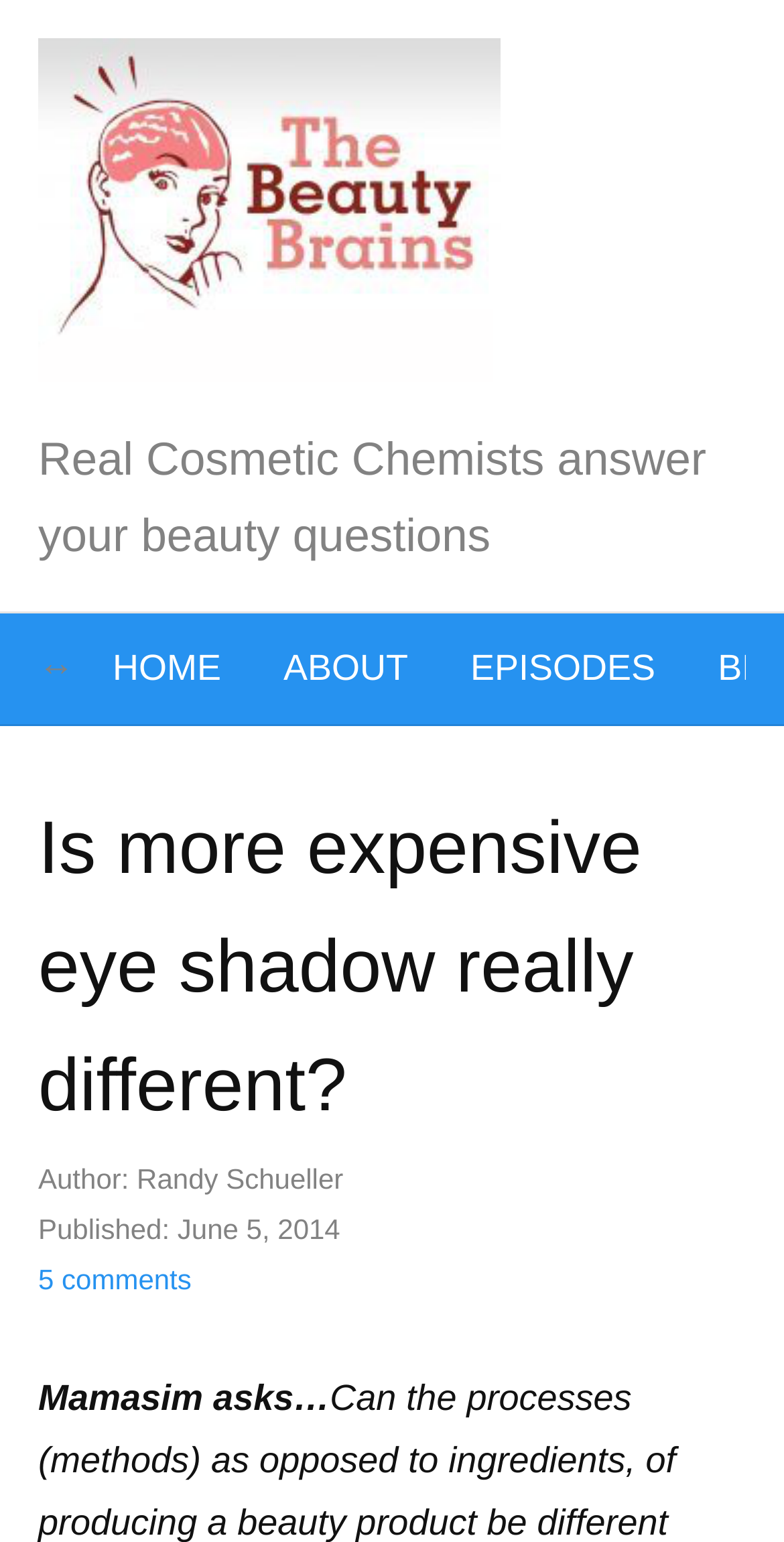Please find and provide the title of the webpage.

Is more expensive eye shadow really different?